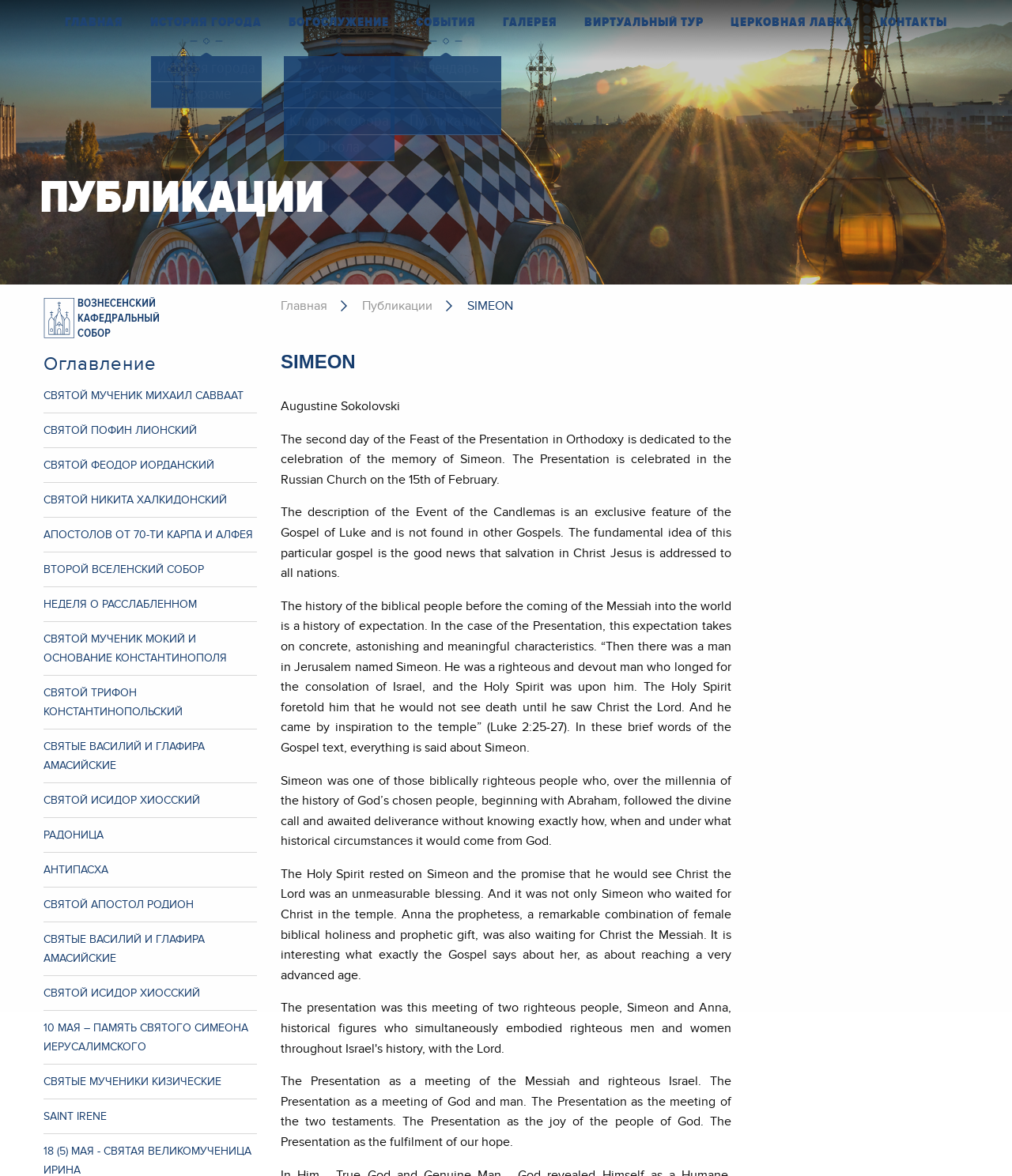Identify the bounding box coordinates for the UI element described by the following text: "Церковная лавка". Provide the coordinates as four float numbers between 0 and 1, in the format [left, top, right, bottom].

[0.722, 0.013, 0.843, 0.026]